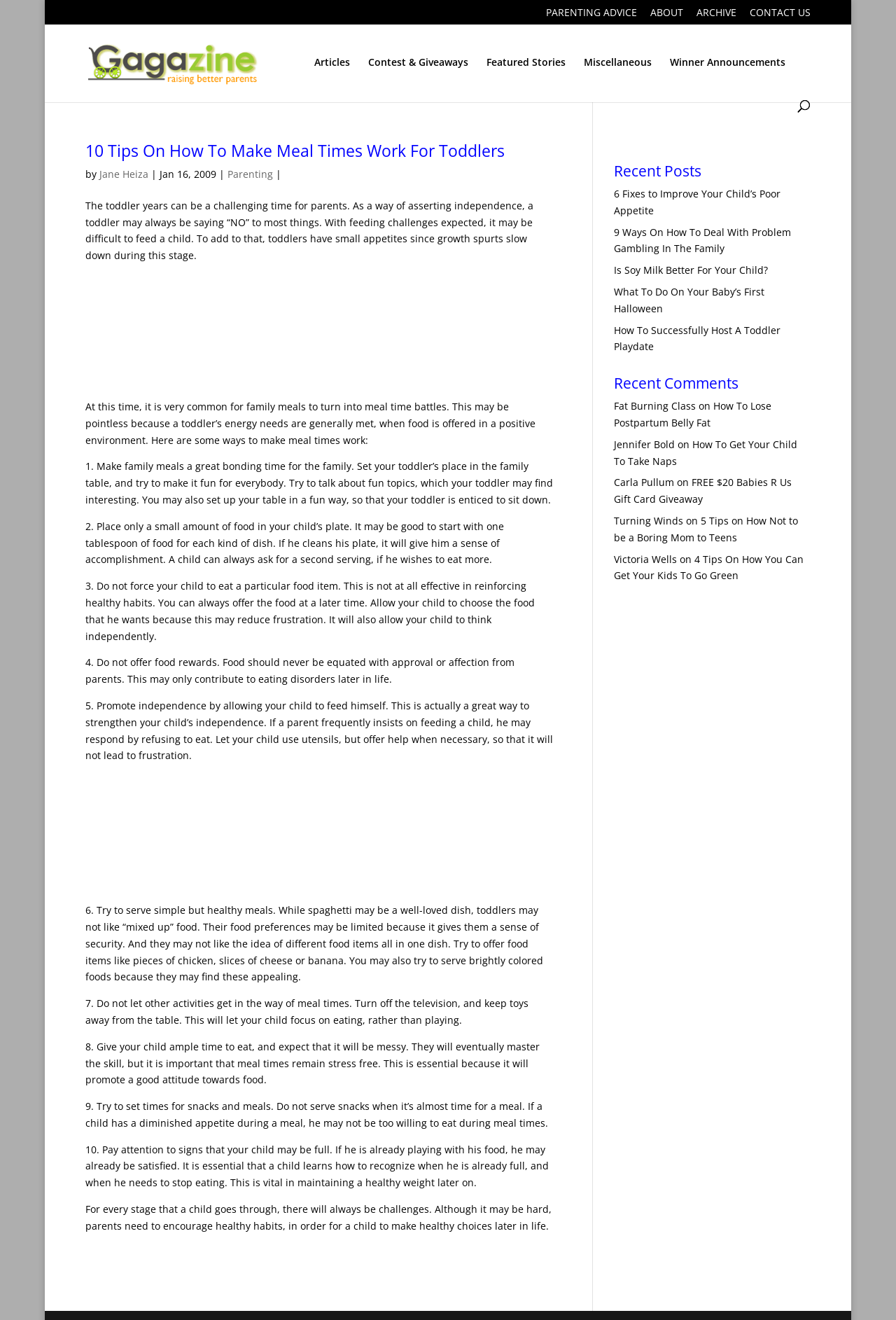Given the element description Membership, predict the bounding box coordinates for the UI element in the webpage screenshot. The format should be (top-left x, top-left y, bottom-right x, bottom-right y), and the values should be between 0 and 1.

None